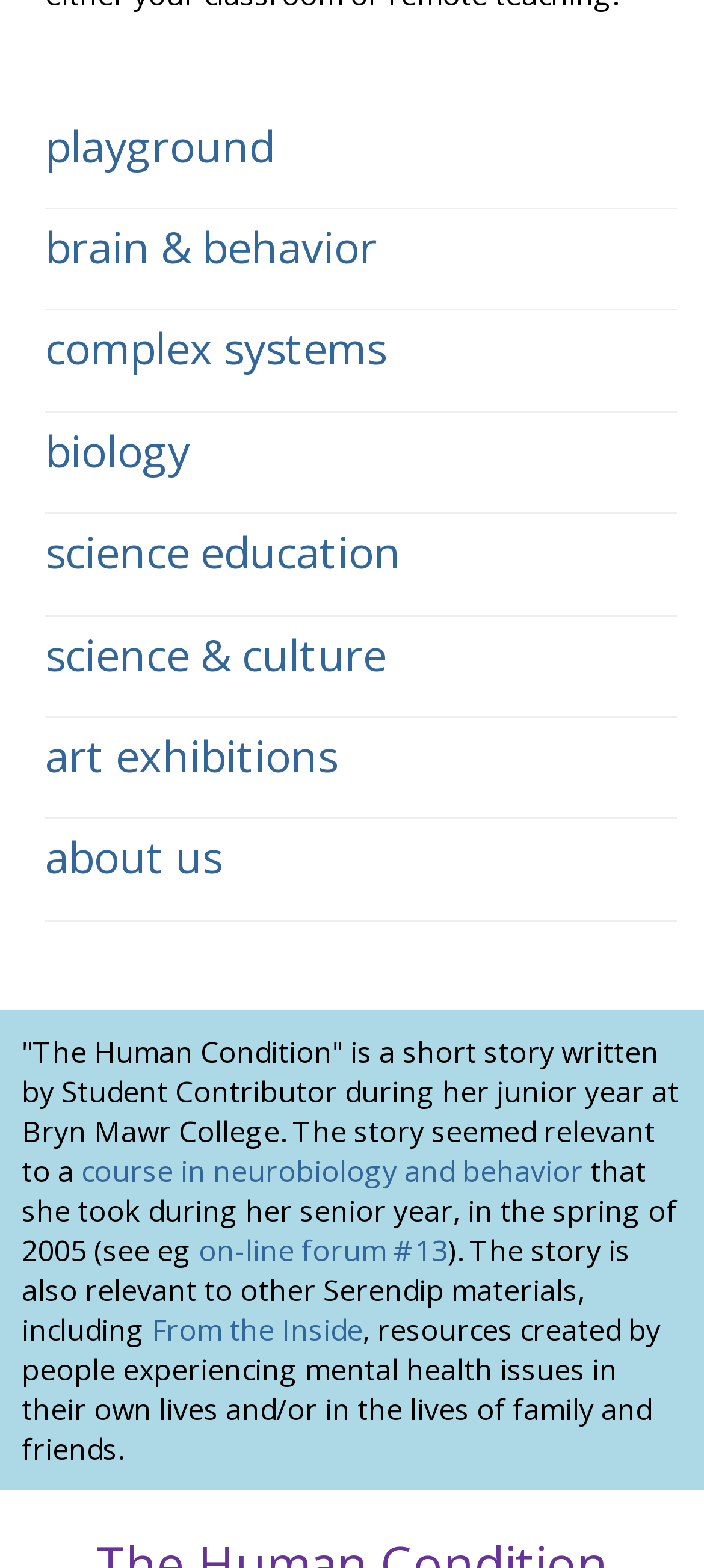Identify the bounding box coordinates of the clickable region necessary to fulfill the following instruction: "read about brain and behavior". The bounding box coordinates should be four float numbers between 0 and 1, i.e., [left, top, right, bottom].

[0.064, 0.138, 0.536, 0.176]